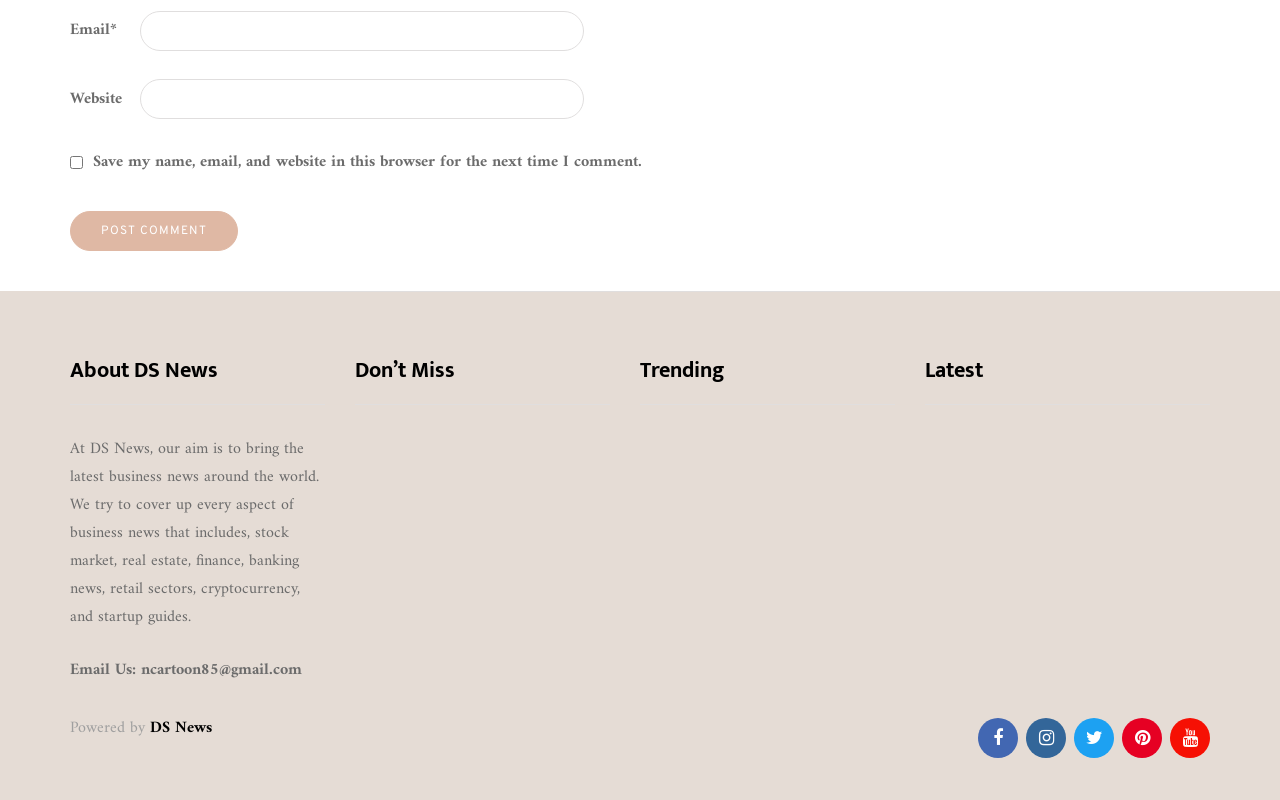Please identify the coordinates of the bounding box for the clickable region that will accomplish this instruction: "Click 'Post comment'".

[0.055, 0.263, 0.186, 0.313]